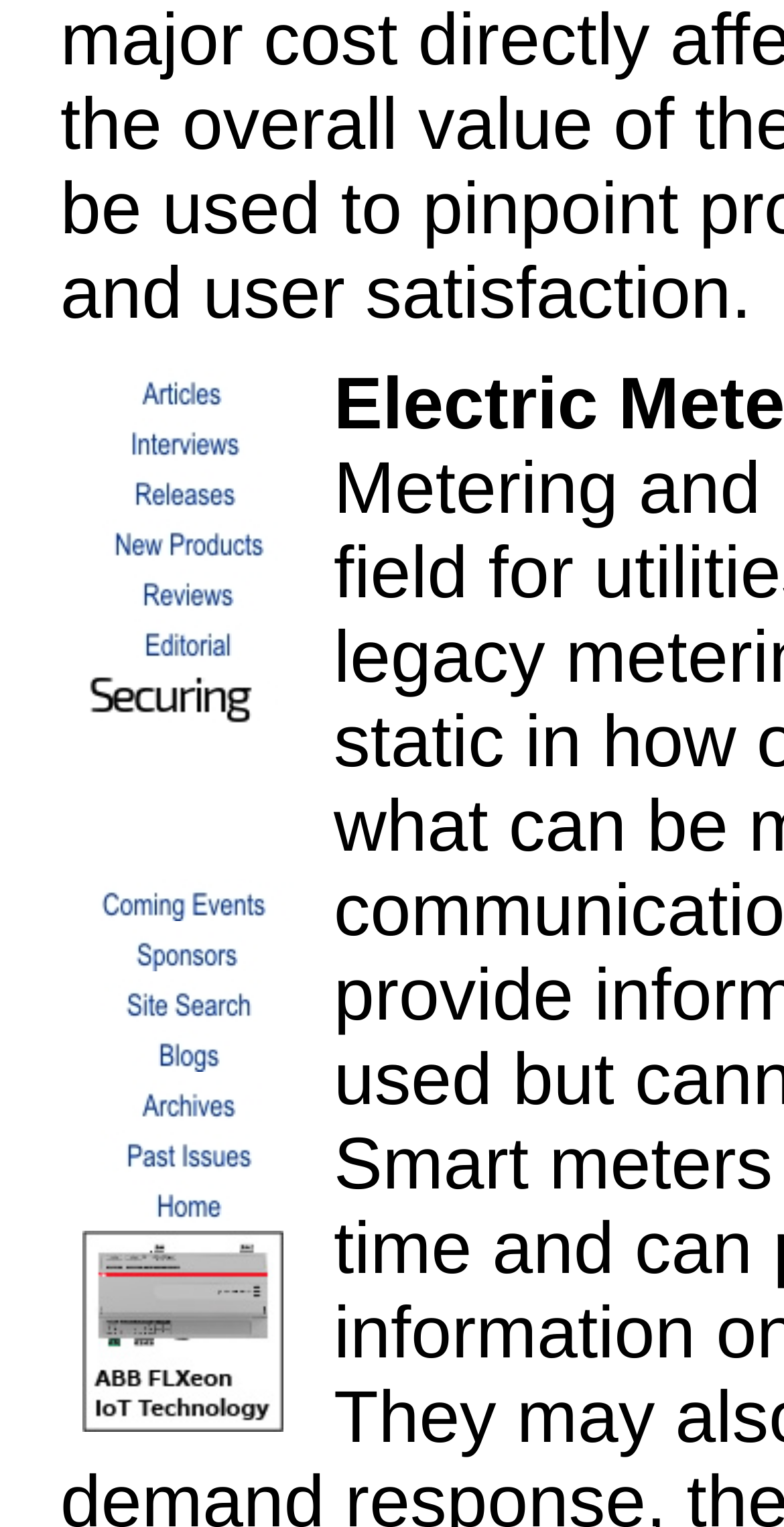Please give a succinct answer using a single word or phrase:
What is the 'Home' link used for?

To go to the homepage